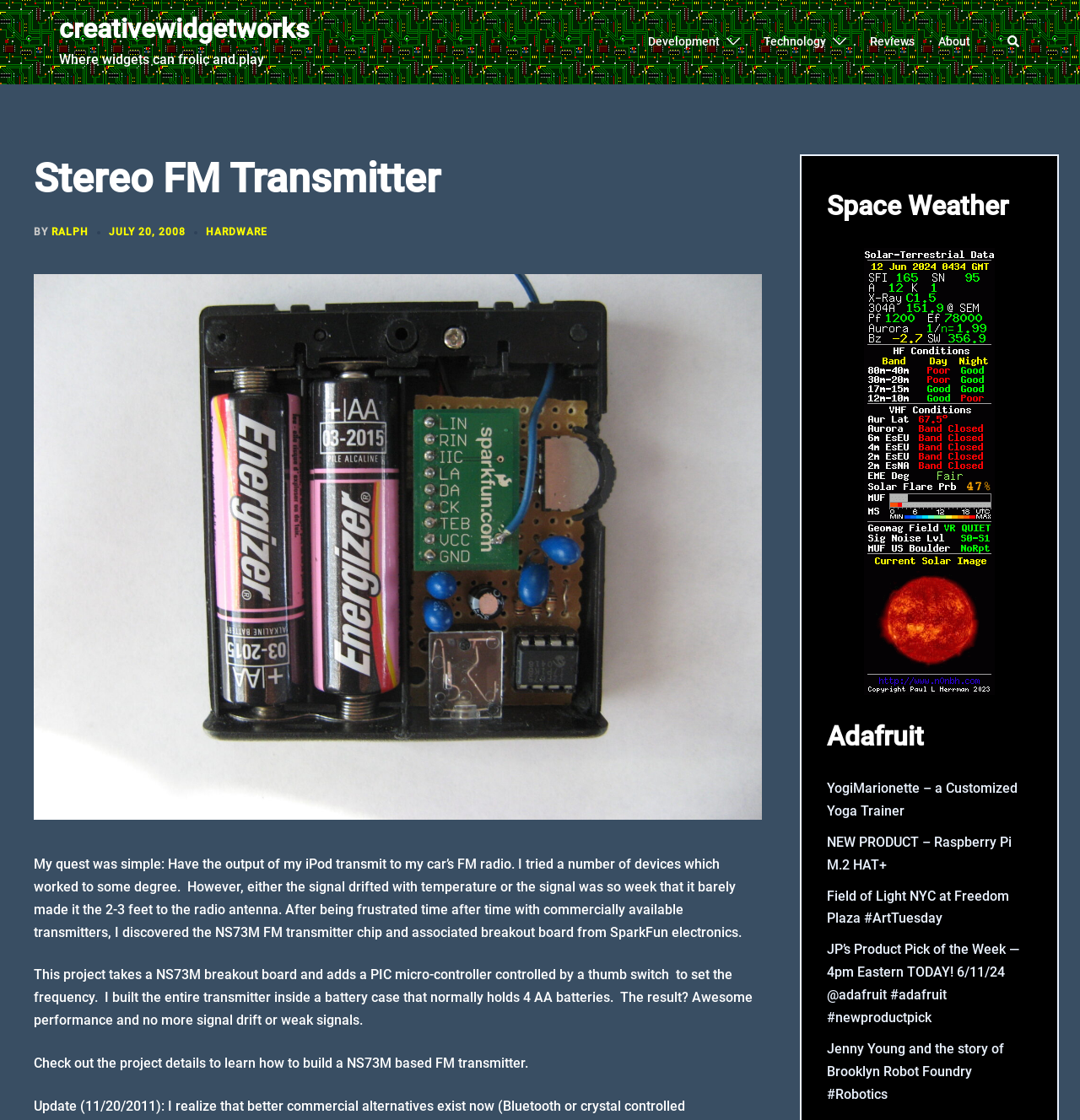What is the main topic of the webpage?
Please provide a comprehensive answer to the question based on the webpage screenshot.

Based on the webpage content, the main topic is about a Stereo FM Transmitter project, which is described in detail with text and images.